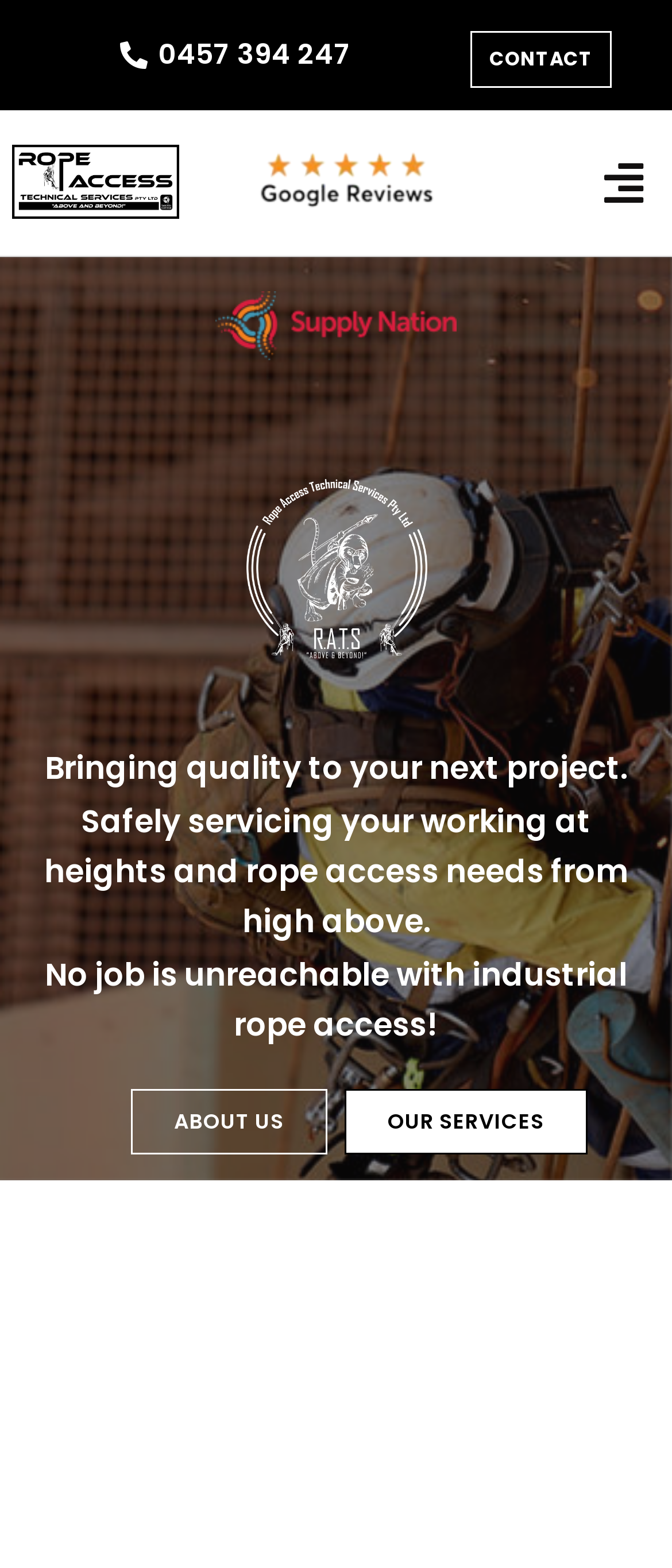Give a detailed overview of the webpage's appearance and contents.

The webpage appears to be the homepage of a company called Rope Access Perth, which specializes in industrial rope access services. 

At the top left of the page, there is a phone number "0457 394 247" displayed prominently. To the right of the phone number, there is a "CONTACT" link. Below these elements, there are two empty links, possibly serving as separators or placeholders. 

On the top right, there is a "Menu Toggle" button, which, when expanded, reveals a group of elements. 

Below the top section, there are three headings that describe the company's services. The first heading reads, "Bringing quality to your next project." The second heading states, "Safely servicing your working at heights and rope access needs from high above." The third heading emphasizes, "No job is unreachable with industrial rope access!" 

Further down the page, there are two links, "ABOUT US" and "OUR SERVICES", which are positioned side by side, with the "ABOUT US" link on the left and the "OUR SERVICES" link on the right.